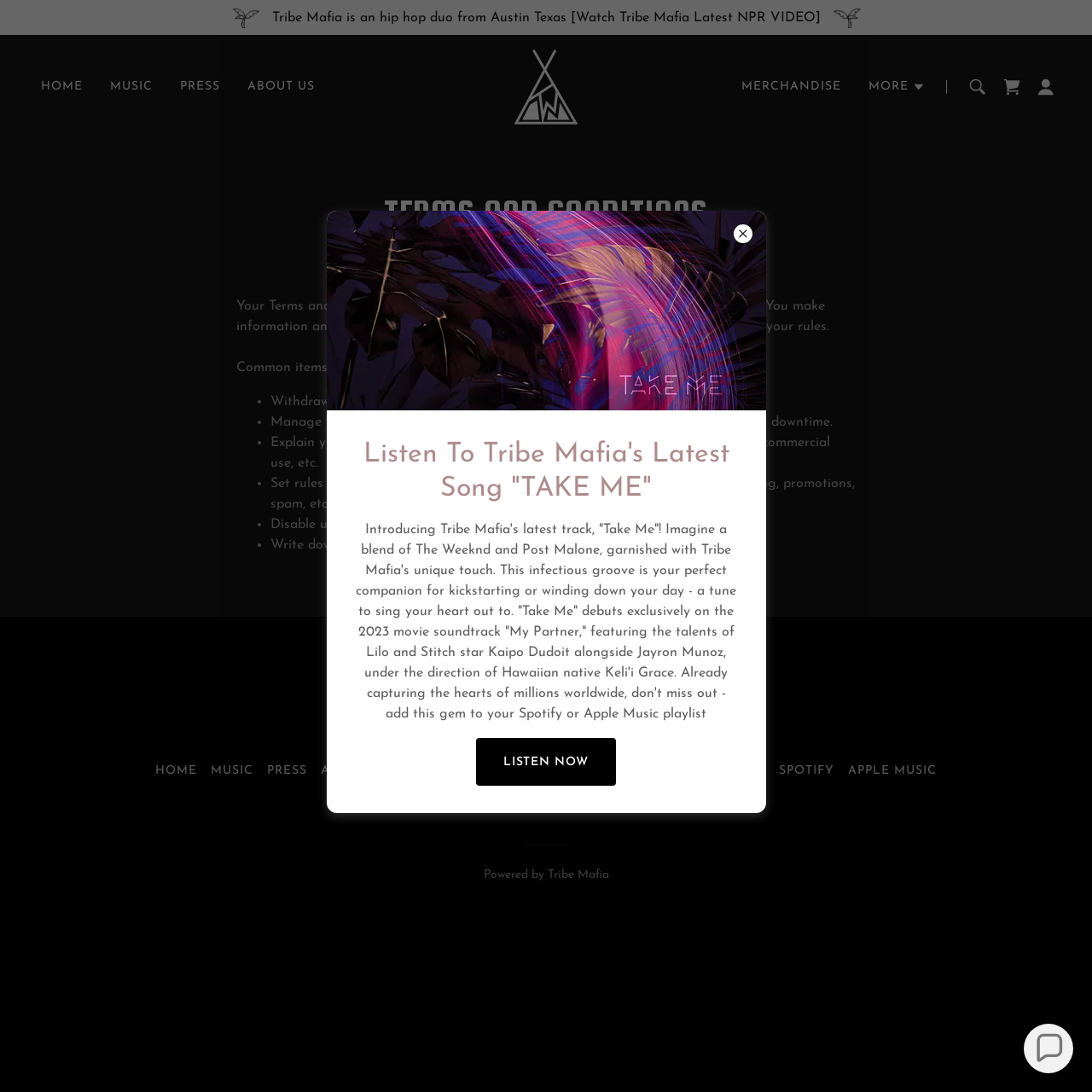What is the purpose of the Terms and Conditions section?
Please respond to the question with a detailed and informative answer.

According to the StaticText 'Your Terms and Conditions section is like a contract between you and your customers. You make information and services available to your customers, and your customers must follow your rules.', the purpose of the Terms and Conditions section is to serve as a contract between the website and its customers.